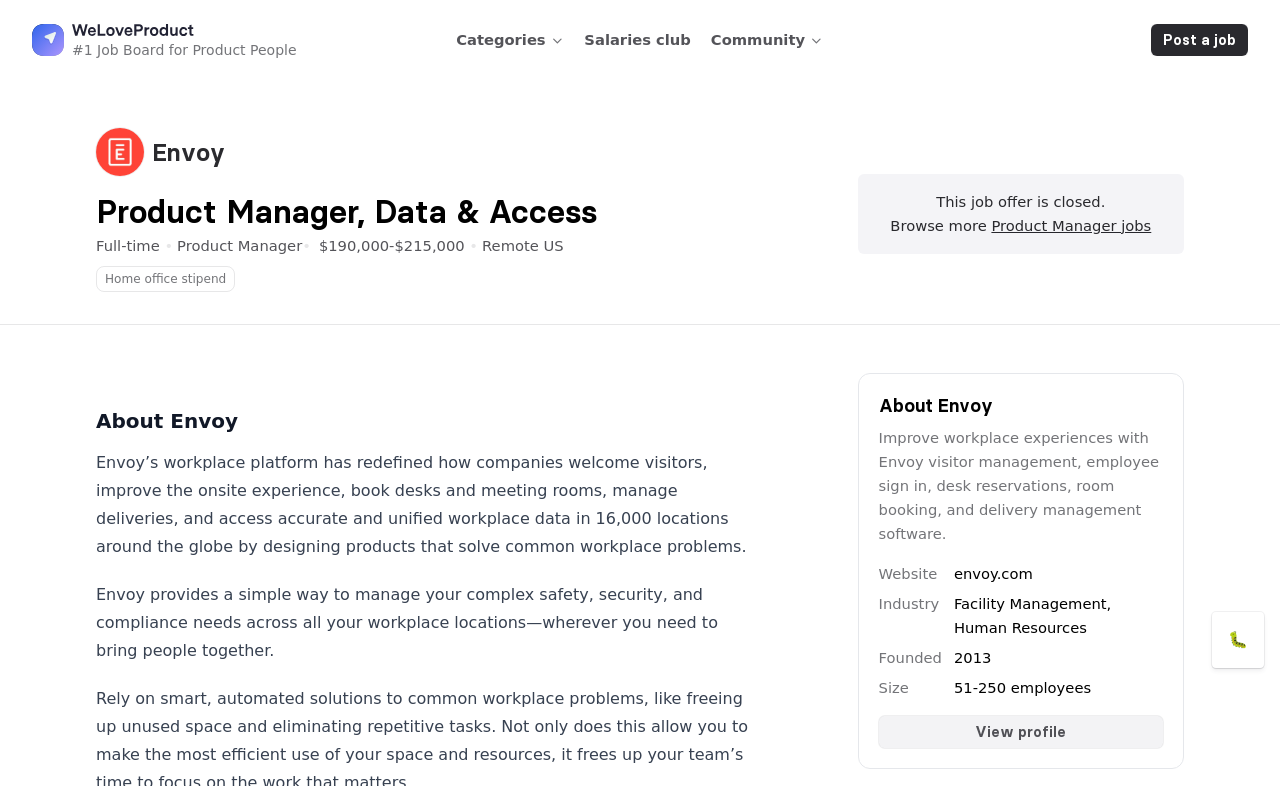Pinpoint the bounding box coordinates for the area that should be clicked to perform the following instruction: "Click the '#1 Job Board for Product People' link".

[0.025, 0.025, 0.342, 0.076]